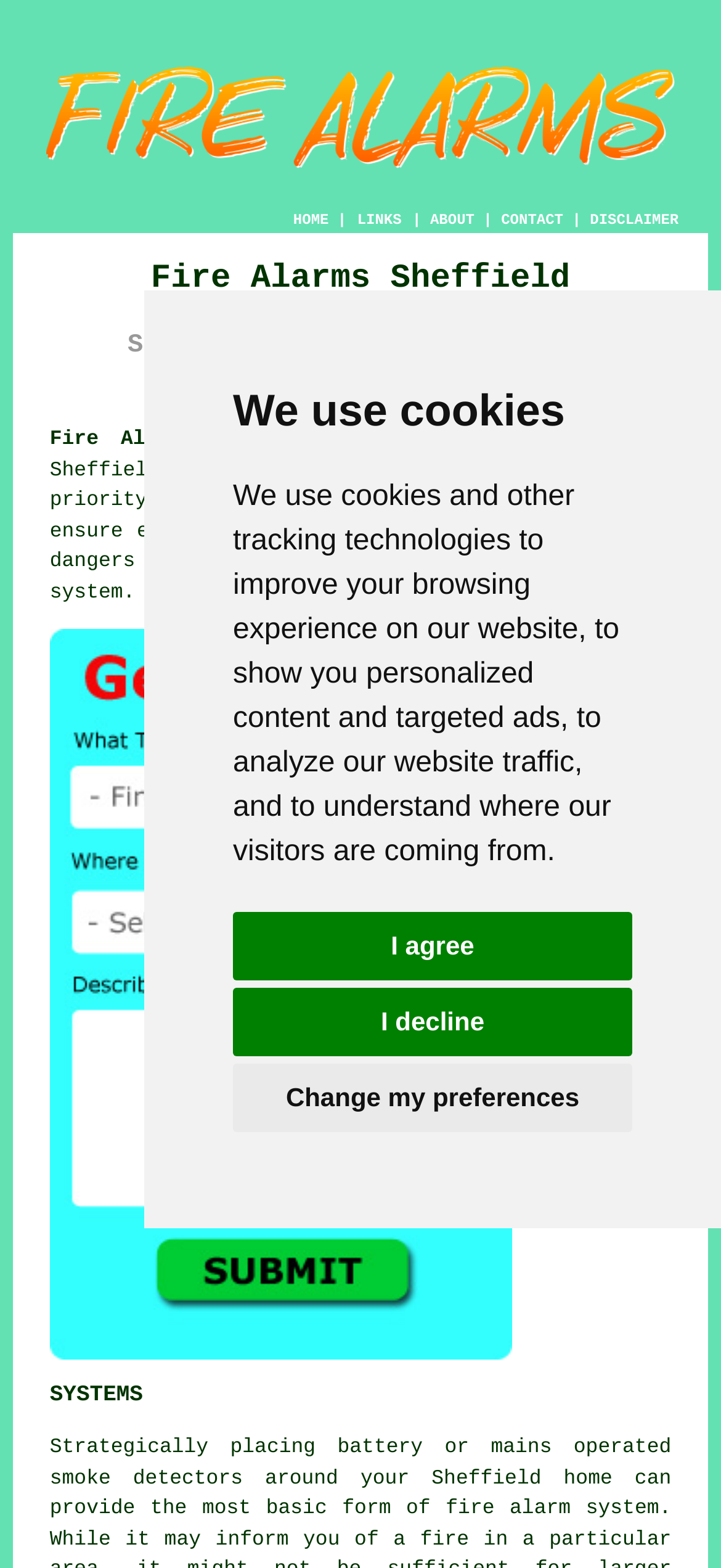Provide a single word or phrase to answer the given question: 
What is the purpose of strategically placing smoke detectors?

Provide basic form of protection